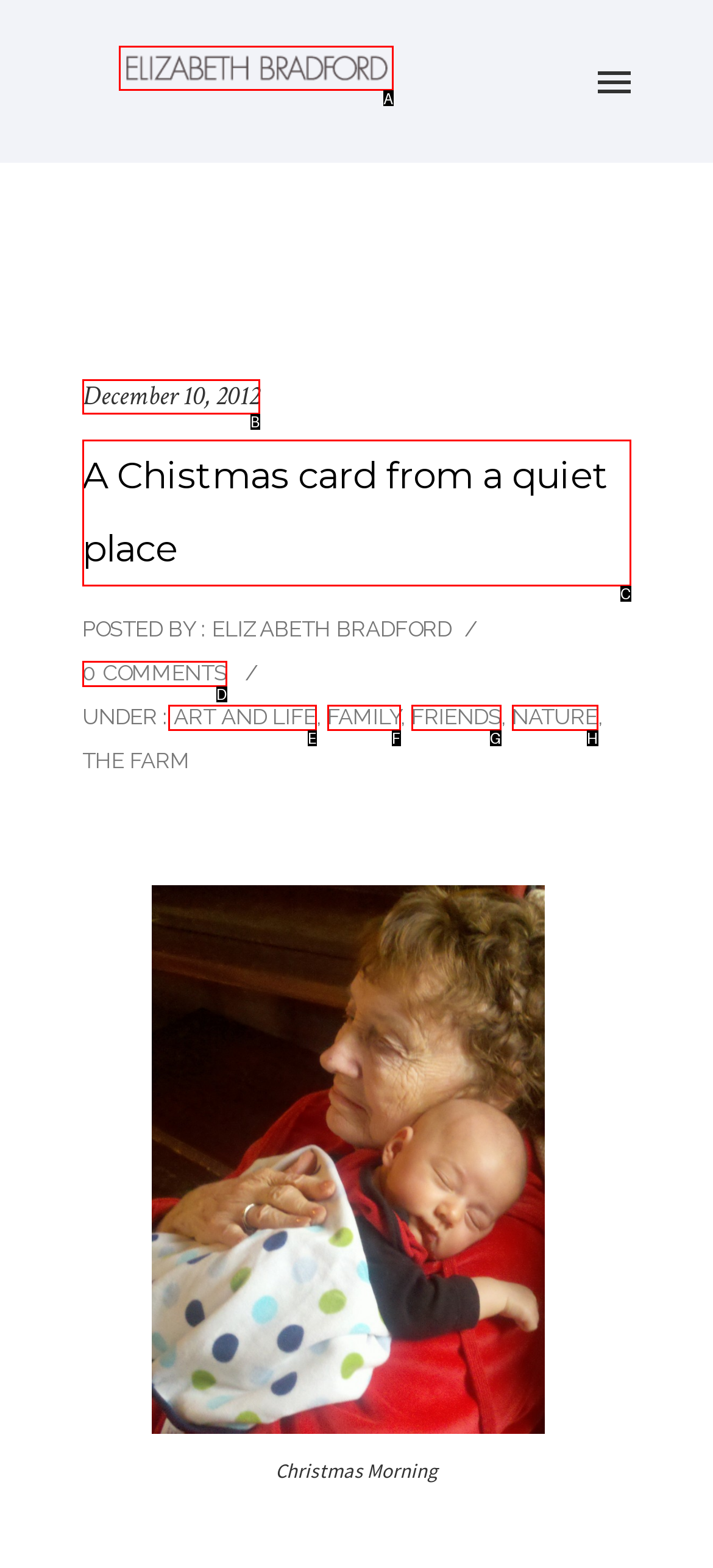Which HTML element among the options matches this description: ANIMALS OF A BASE NATURE? Answer with the letter representing your choice.

None